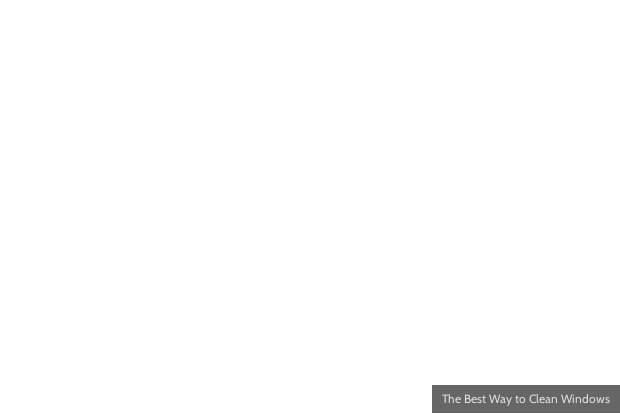Examine the image carefully and respond to the question with a detailed answer: 
What is necessary for effective window cleaning?

The image highlights the importance of removing dirt and debris as one of the steps involved in the window cleaning process, which suggests that it is necessary for effective window cleaning.